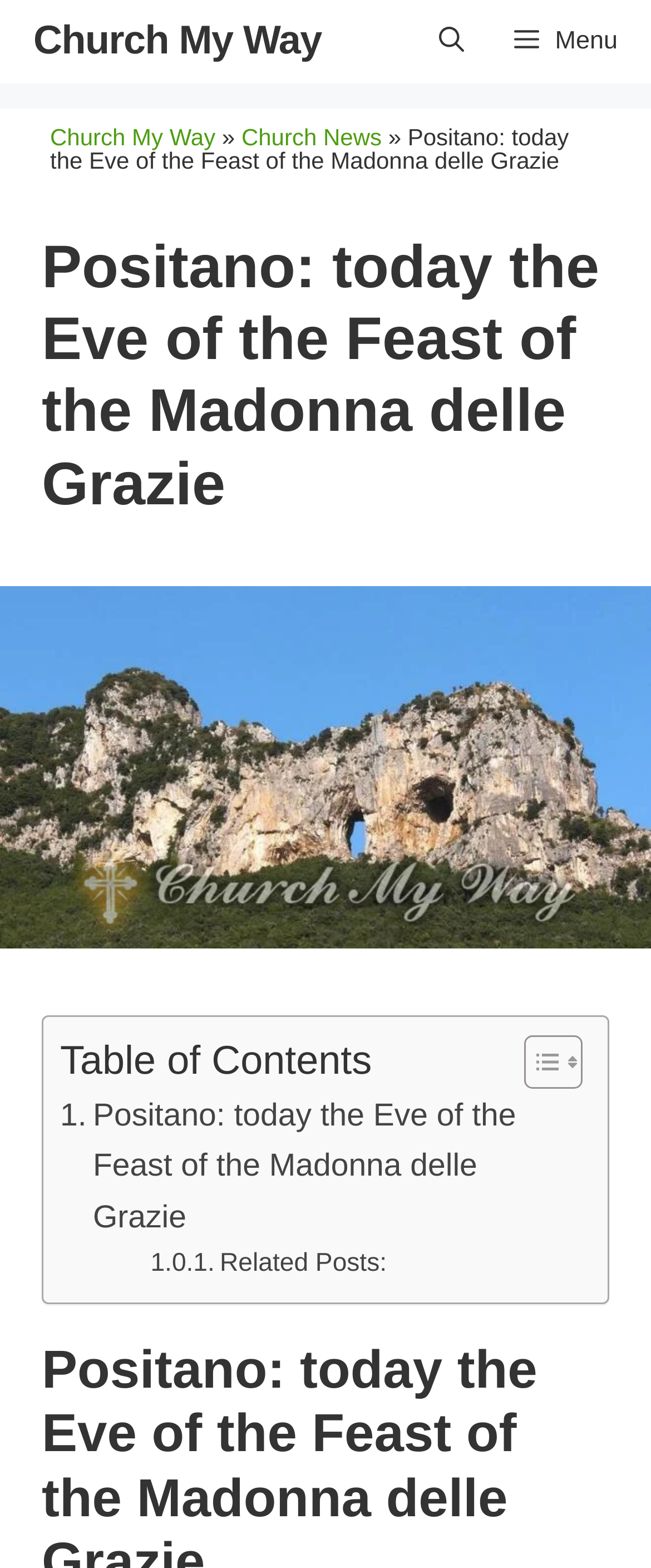Find the bounding box coordinates for the HTML element specified by: "Toggle".

[0.767, 0.659, 0.882, 0.696]